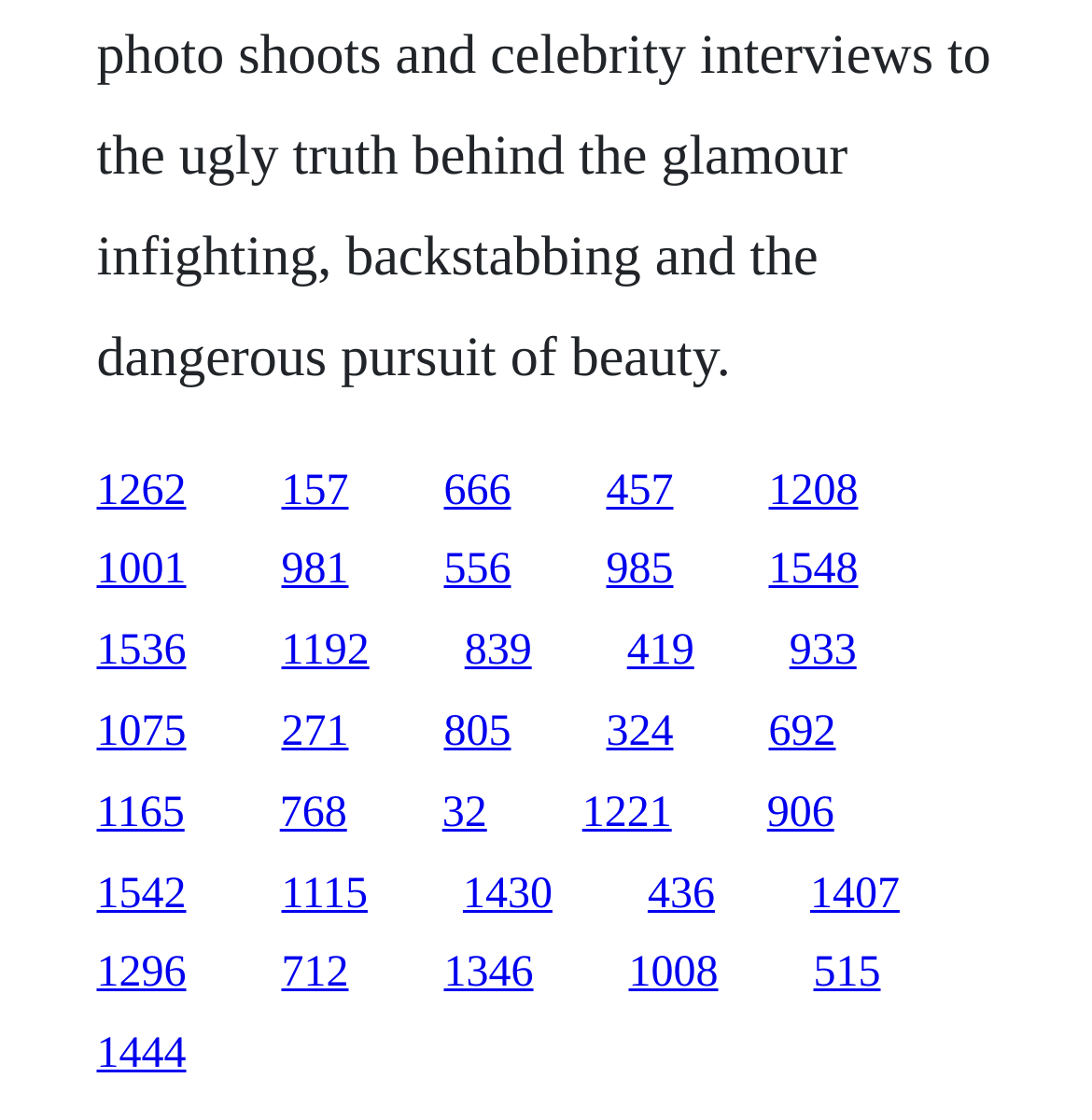Determine the bounding box coordinates of the section I need to click to execute the following instruction: "click the ASAPack logo". Provide the coordinates as four float numbers between 0 and 1, i.e., [left, top, right, bottom].

None